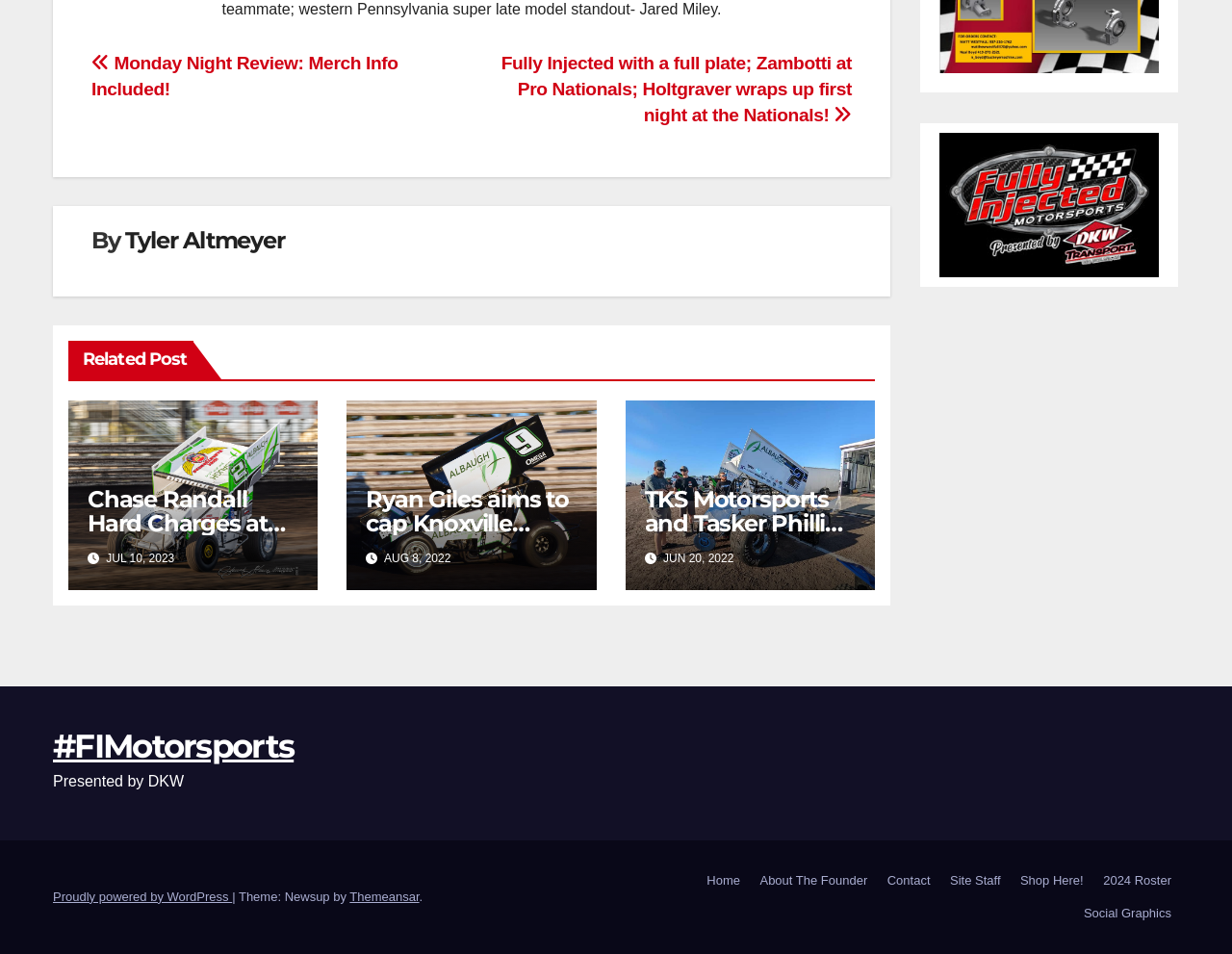Please determine the bounding box coordinates for the element with the description: "Home".

[0.567, 0.906, 0.607, 0.94]